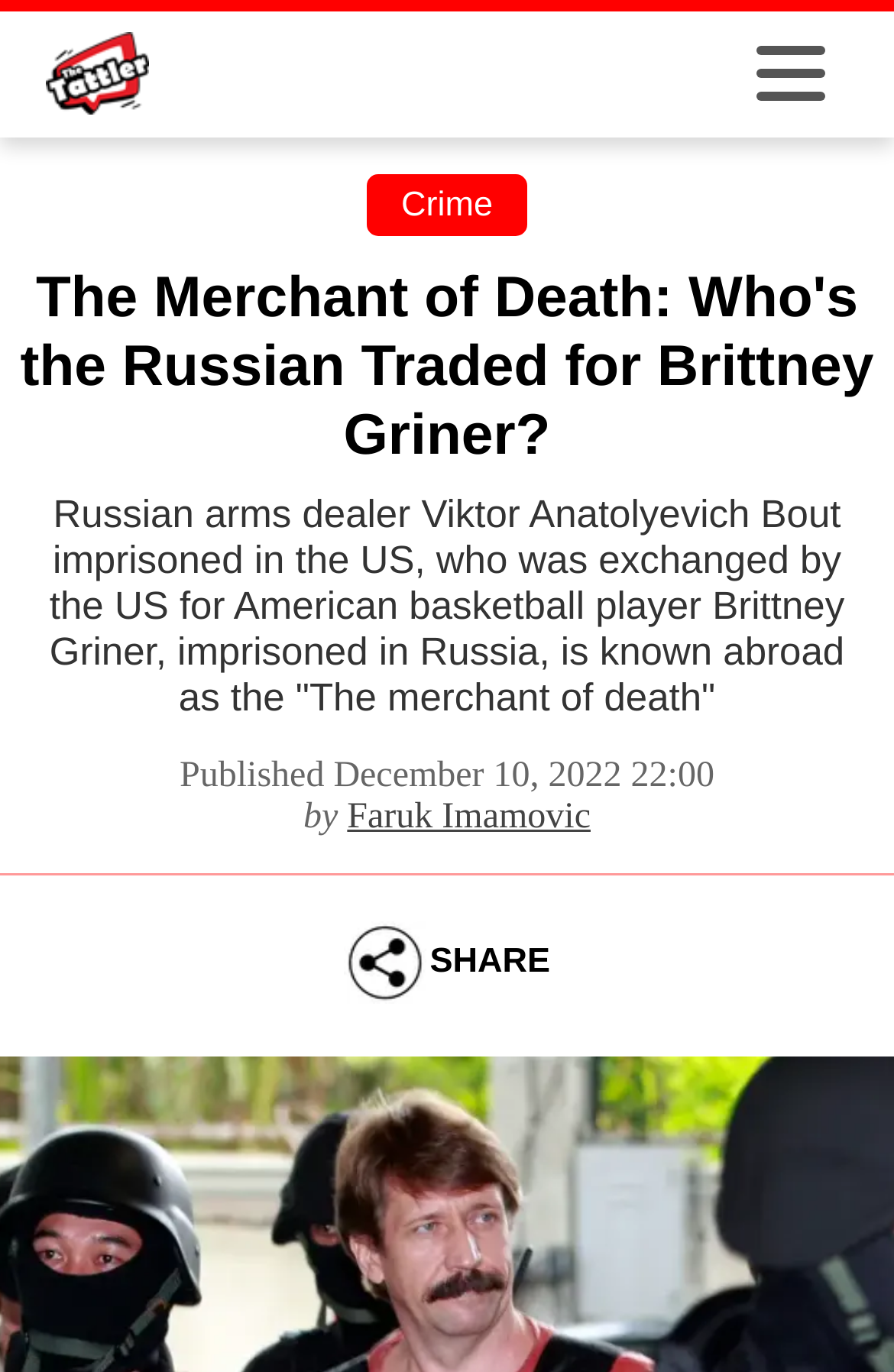Analyze the image and answer the question with as much detail as possible: 
Who is the author of this article?

I found the author's name by looking at the group element that contains the text 'by' and a link to the author's name, which is 'Faruk Imamovic'.